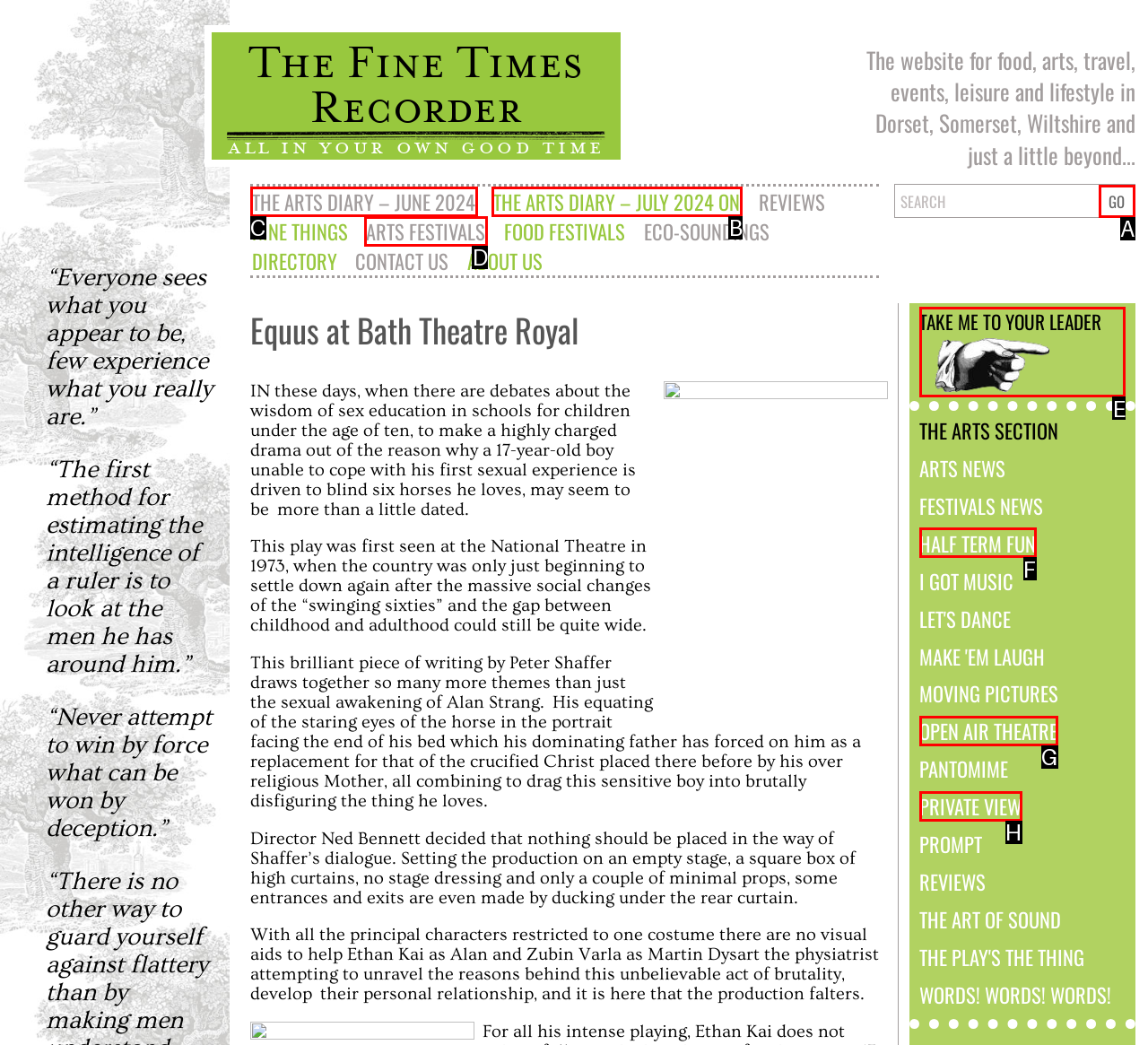Identify the correct UI element to click for this instruction: Read the Arts Diary for June 2024
Respond with the appropriate option's letter from the provided choices directly.

C